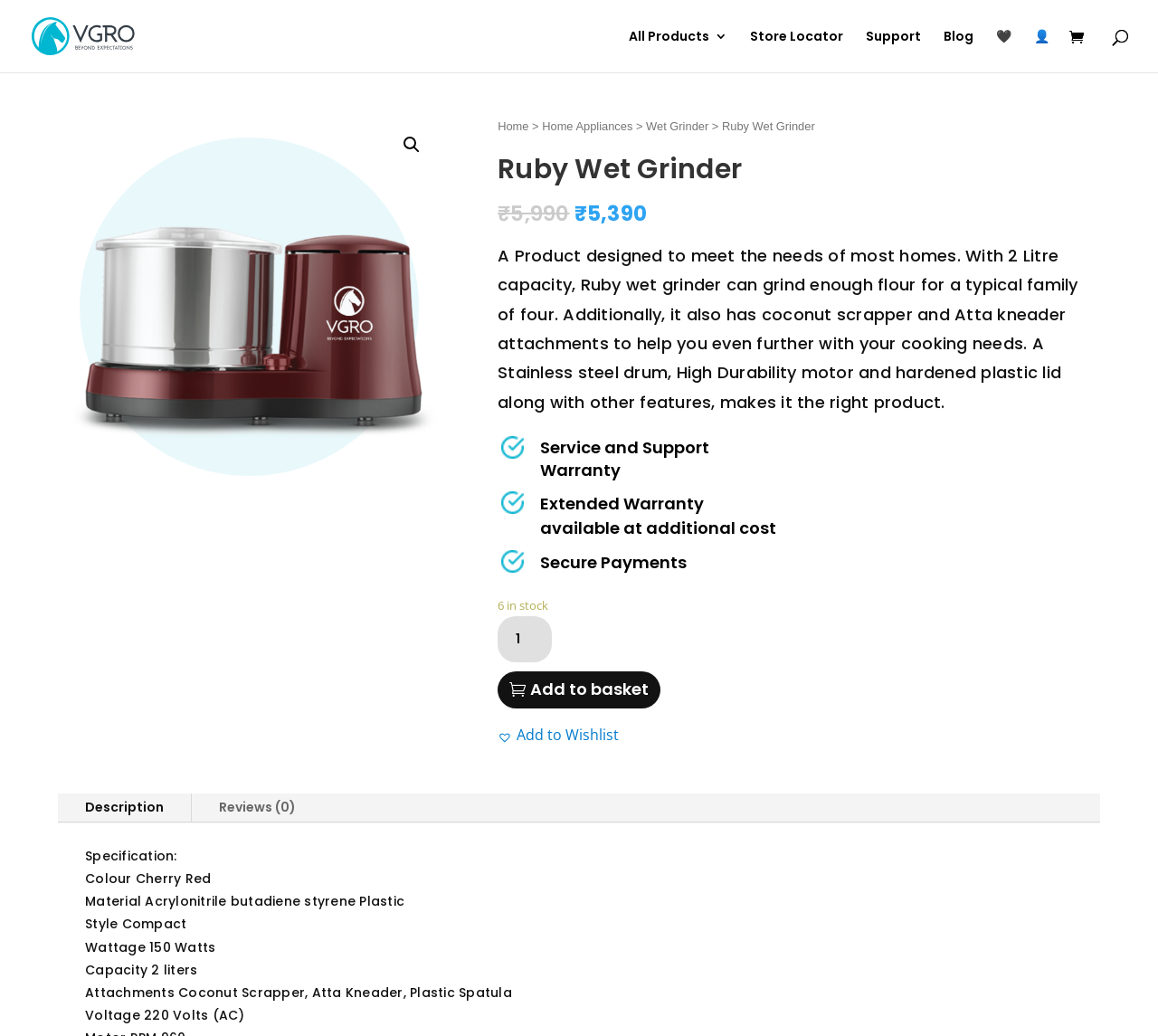What attachments come with the Ruby Wet Grinder?
Based on the image, give a concise answer in the form of a single word or short phrase.

Coconut Scrapper, Atta Kneader, Plastic Spatula